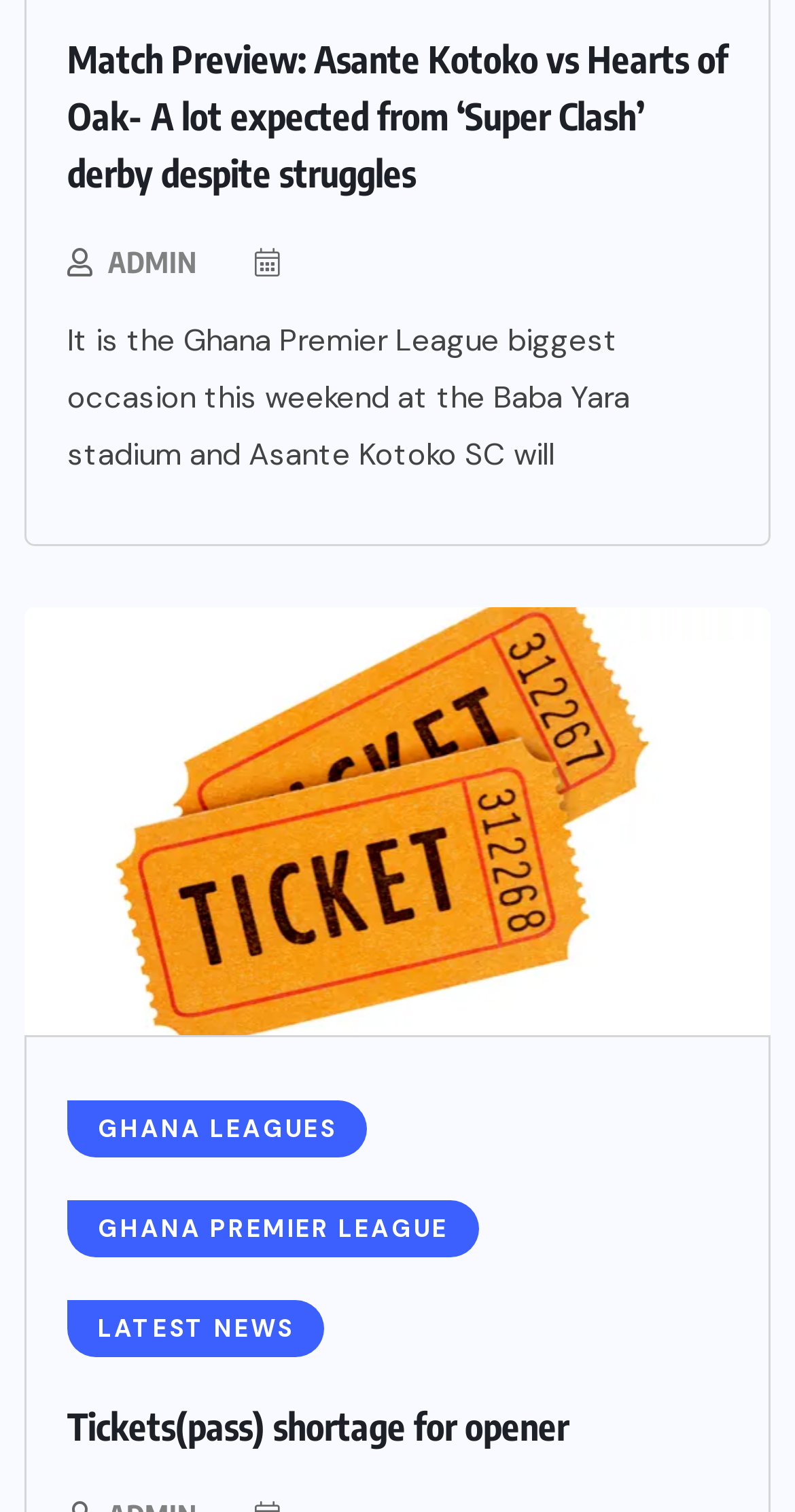Locate the UI element described as follows: "Latest News". Return the bounding box coordinates as four float numbers between 0 and 1 in the order [left, top, right, bottom].

[0.085, 0.86, 0.408, 0.898]